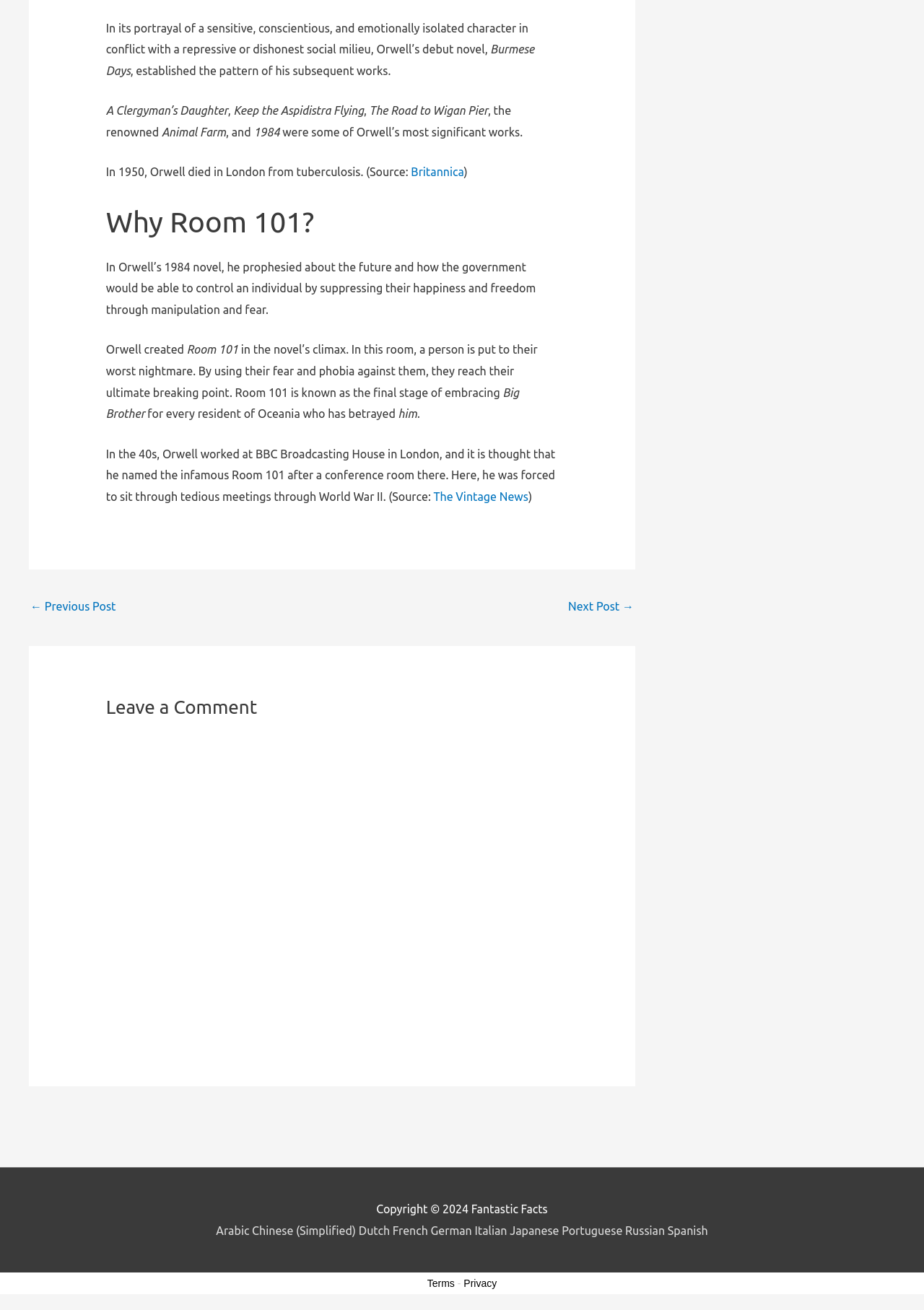What is the purpose of Room 101 in Orwell's 1984 novel?
From the screenshot, supply a one-word or short-phrase answer.

To break a person's spirit